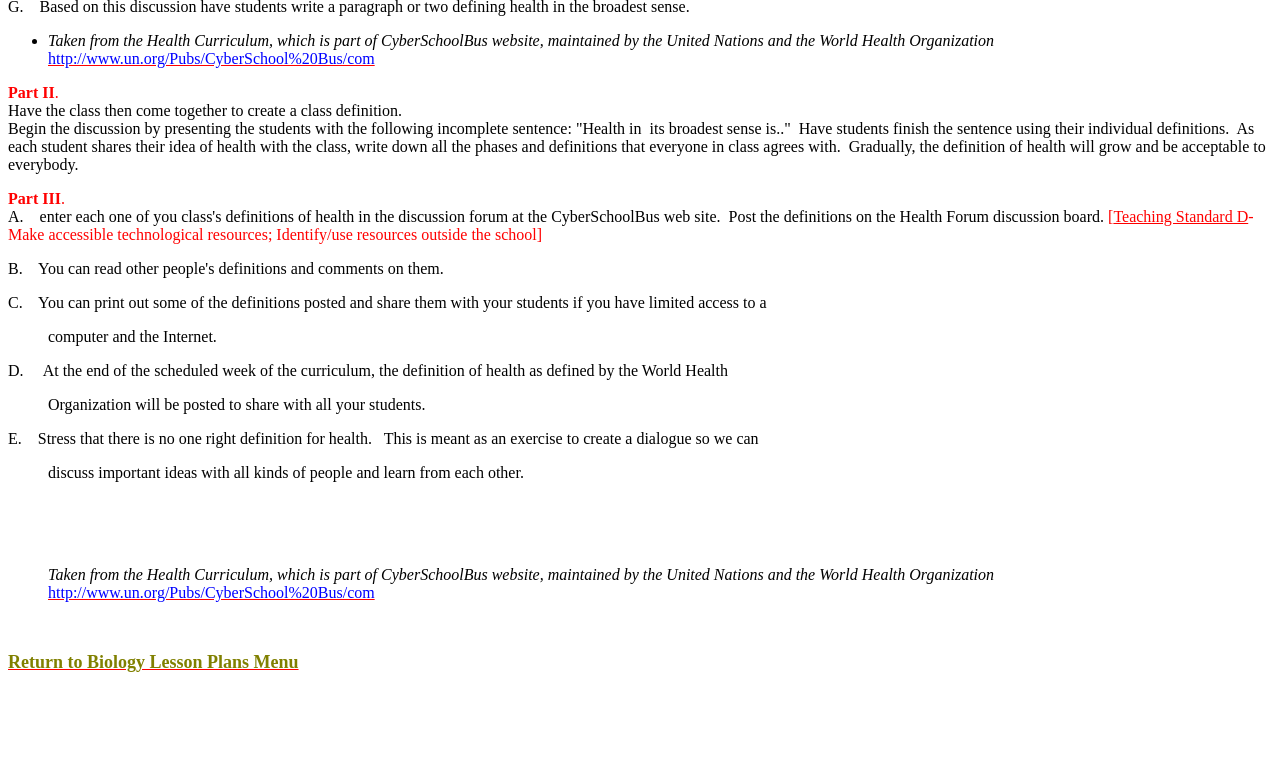Extract the bounding box coordinates of the UI element described by: "Photography Blog". The coordinates should include four float numbers ranging from 0 to 1, e.g., [left, top, right, bottom].

None